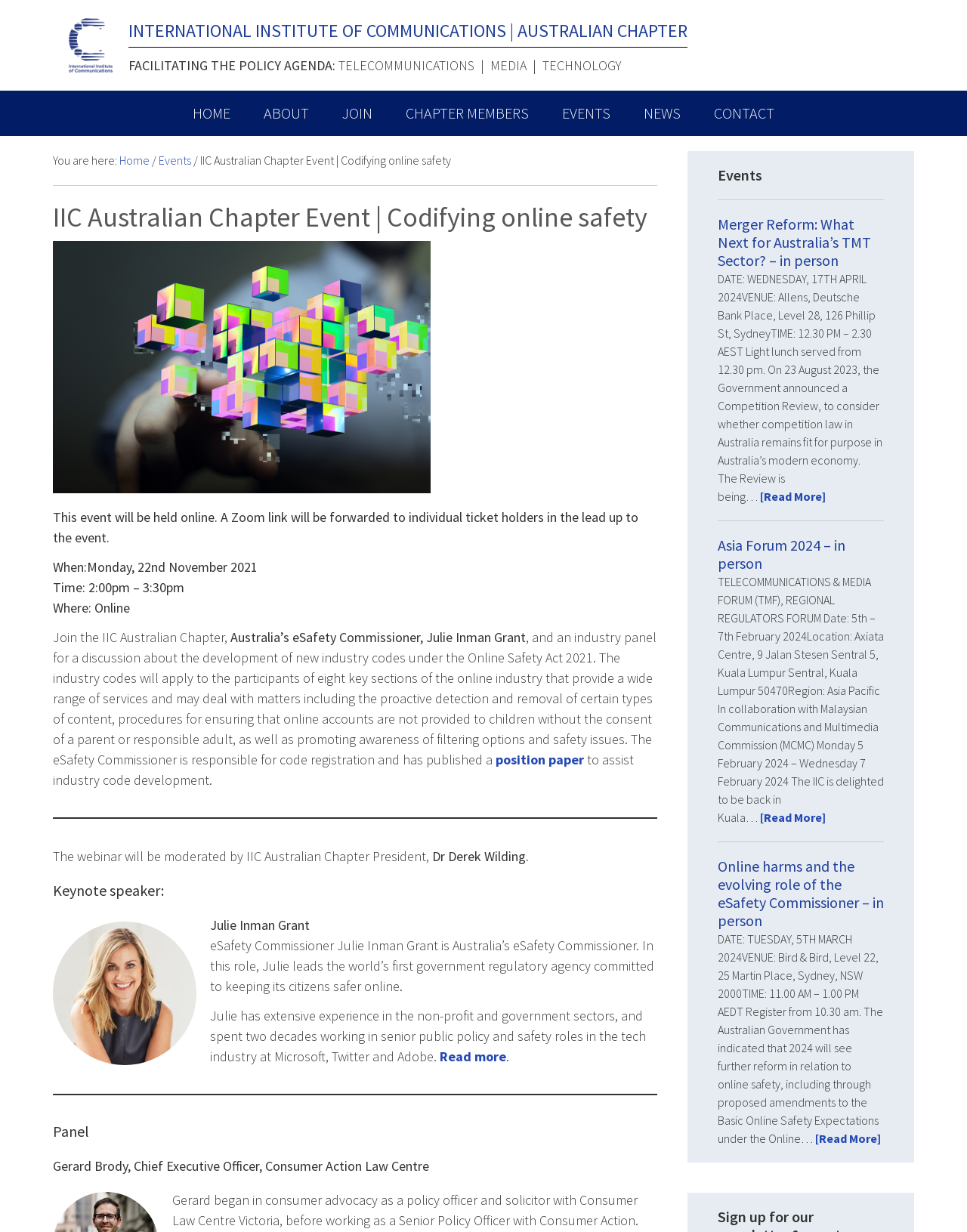Can you specify the bounding box coordinates for the region that should be clicked to fulfill this instruction: "Click the 'Read more' link about Merger Reform".

[0.786, 0.397, 0.854, 0.409]